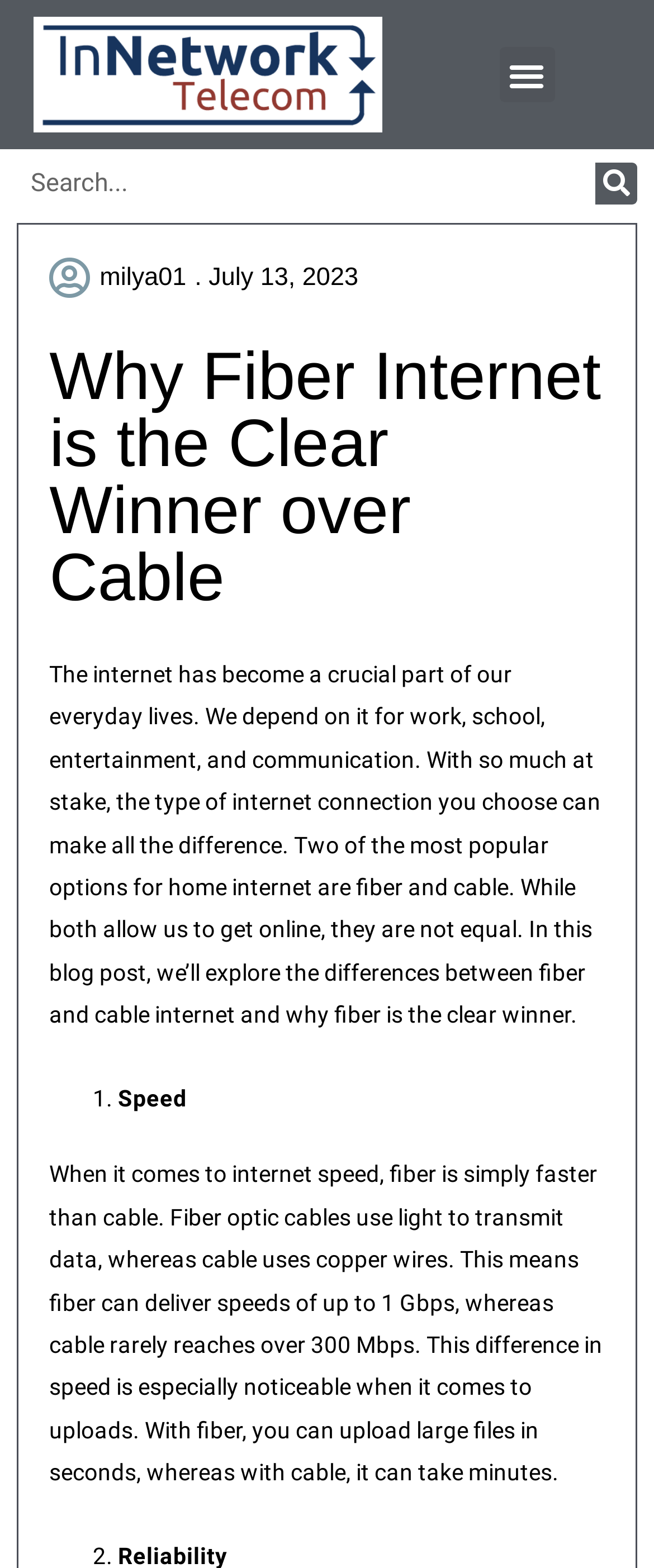Show the bounding box coordinates for the element that needs to be clicked to execute the following instruction: "Read the blog post about fiber internet". Provide the coordinates in the form of four float numbers between 0 and 1, i.e., [left, top, right, bottom].

[0.075, 0.219, 0.925, 0.39]